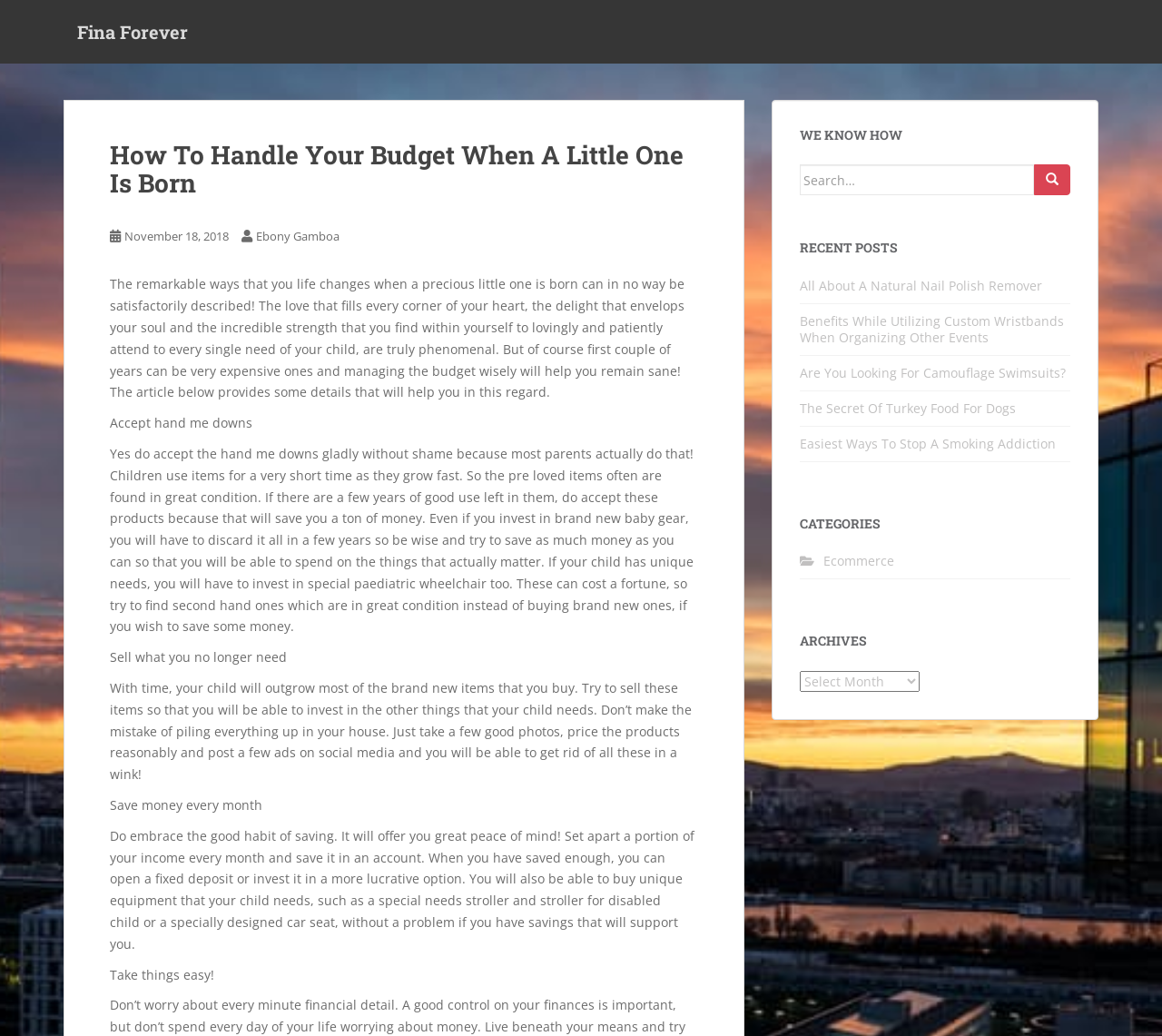Locate the bounding box coordinates of the element's region that should be clicked to carry out the following instruction: "Check recent posts". The coordinates need to be four float numbers between 0 and 1, i.e., [left, top, right, bottom].

[0.688, 0.233, 0.921, 0.246]